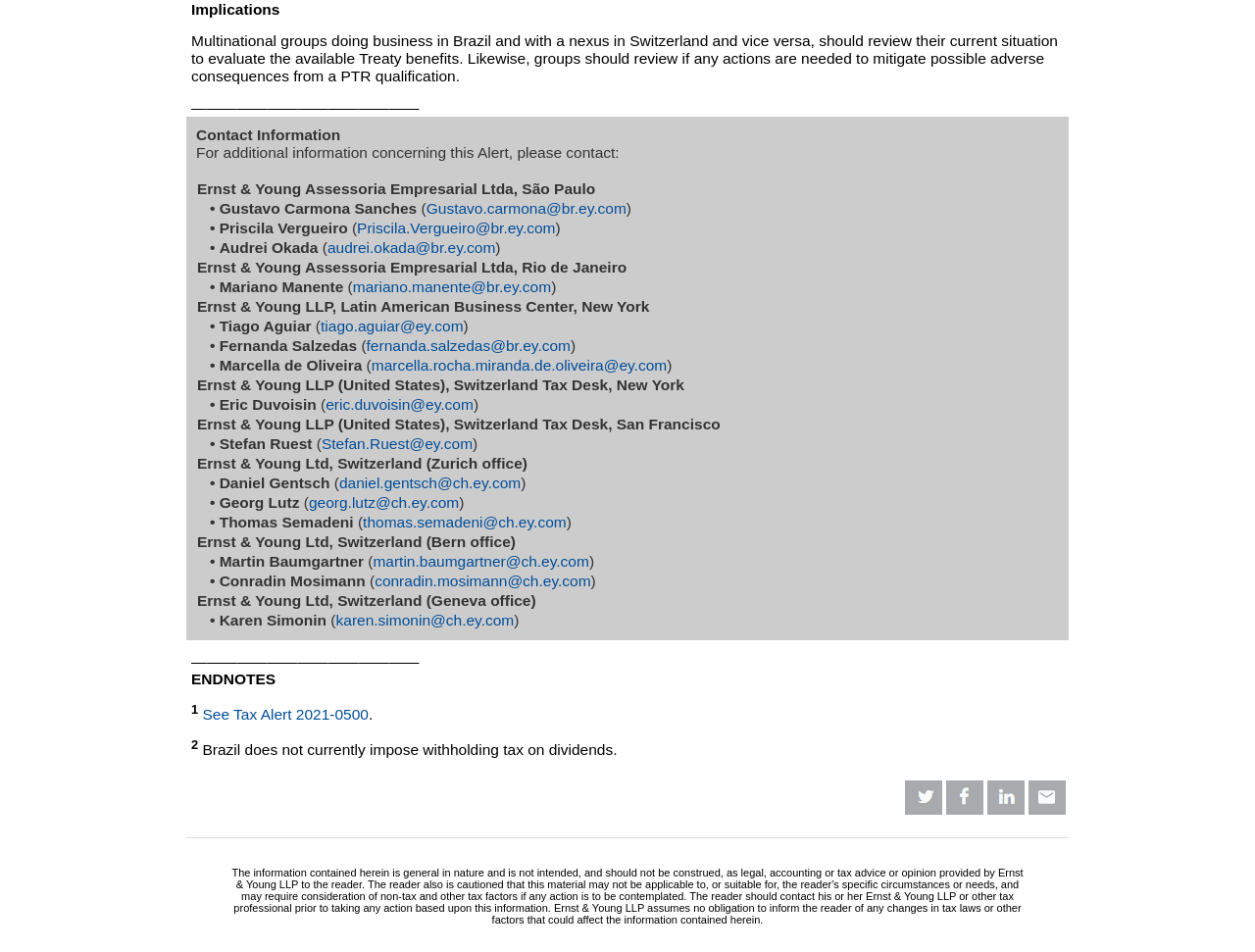Please specify the bounding box coordinates of the clickable section necessary to execute the following command: "Get in touch with Thomas Semadeni".

[0.289, 0.539, 0.451, 0.557]